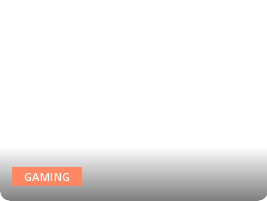Respond with a single word or short phrase to the following question: 
What is the purpose of the button?

To guide users to gaming content